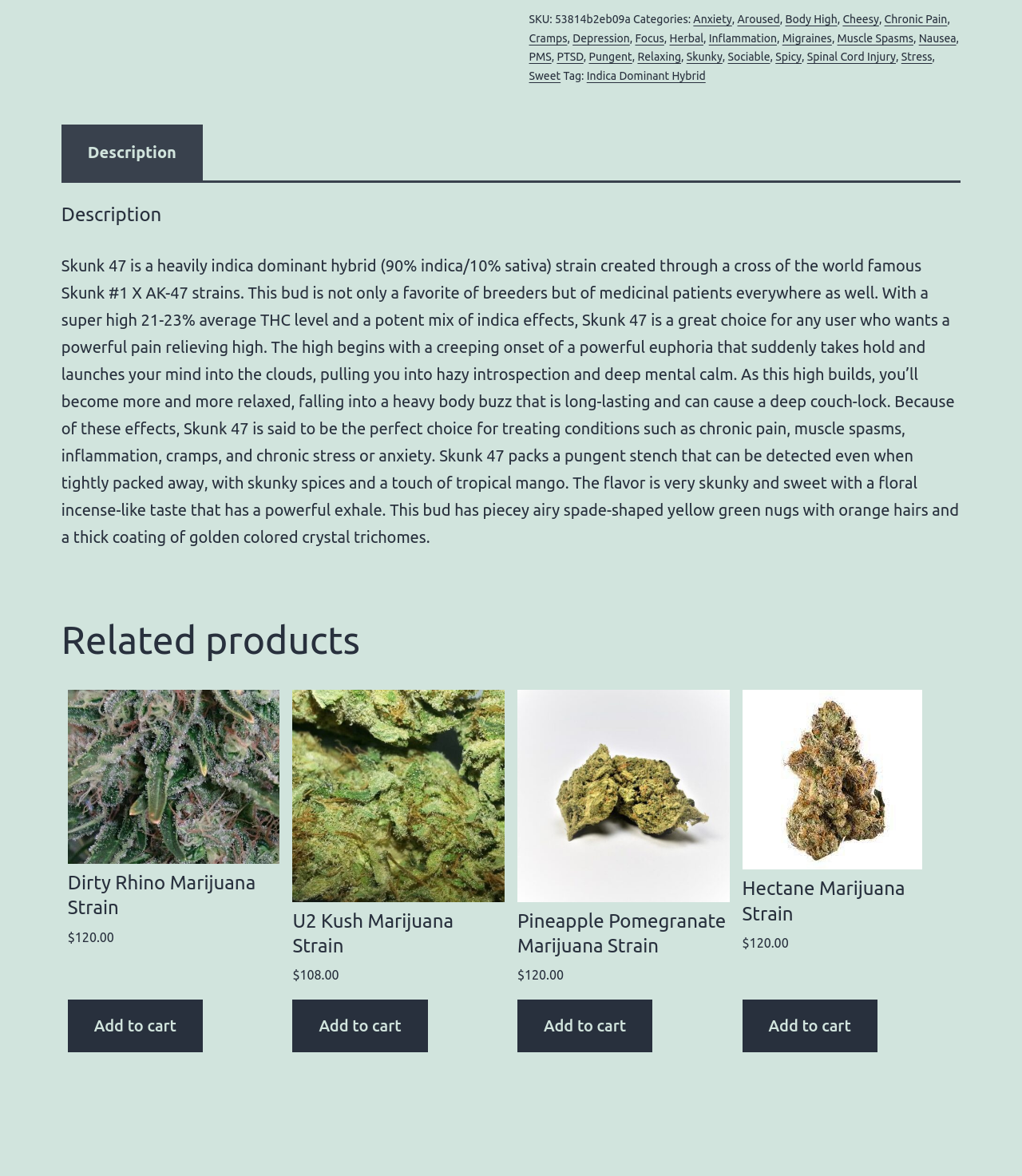Pinpoint the bounding box coordinates of the clickable element to carry out the following instruction: "View the 'Skunk 47' description."

[0.06, 0.218, 0.938, 0.464]